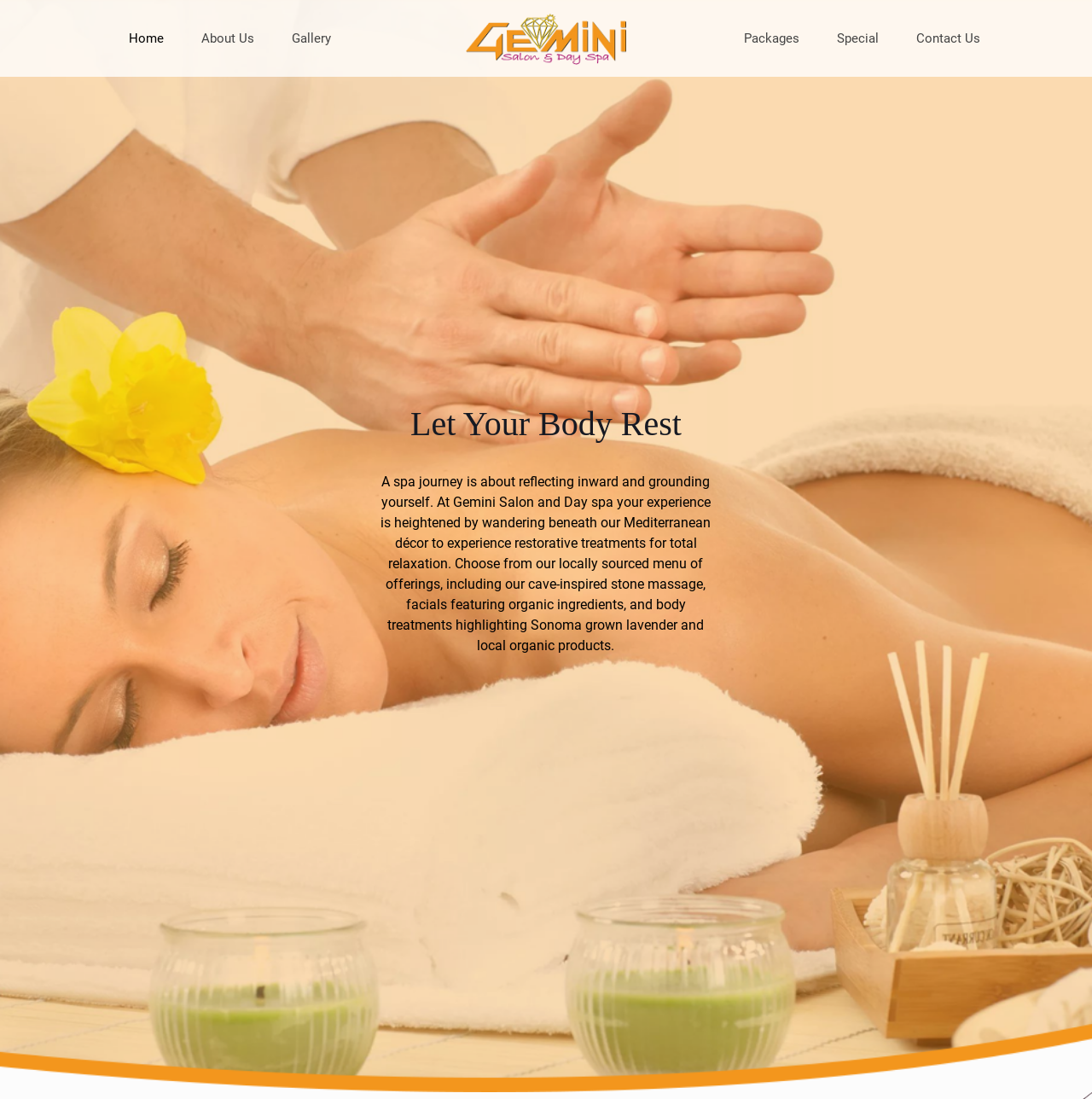From the details in the image, provide a thorough response to the question: What type of massage is offered?

The webpage mentions a 'cave-inspired stone massage' as one of the treatments offered, indicating that this type of massage is available at the spa.